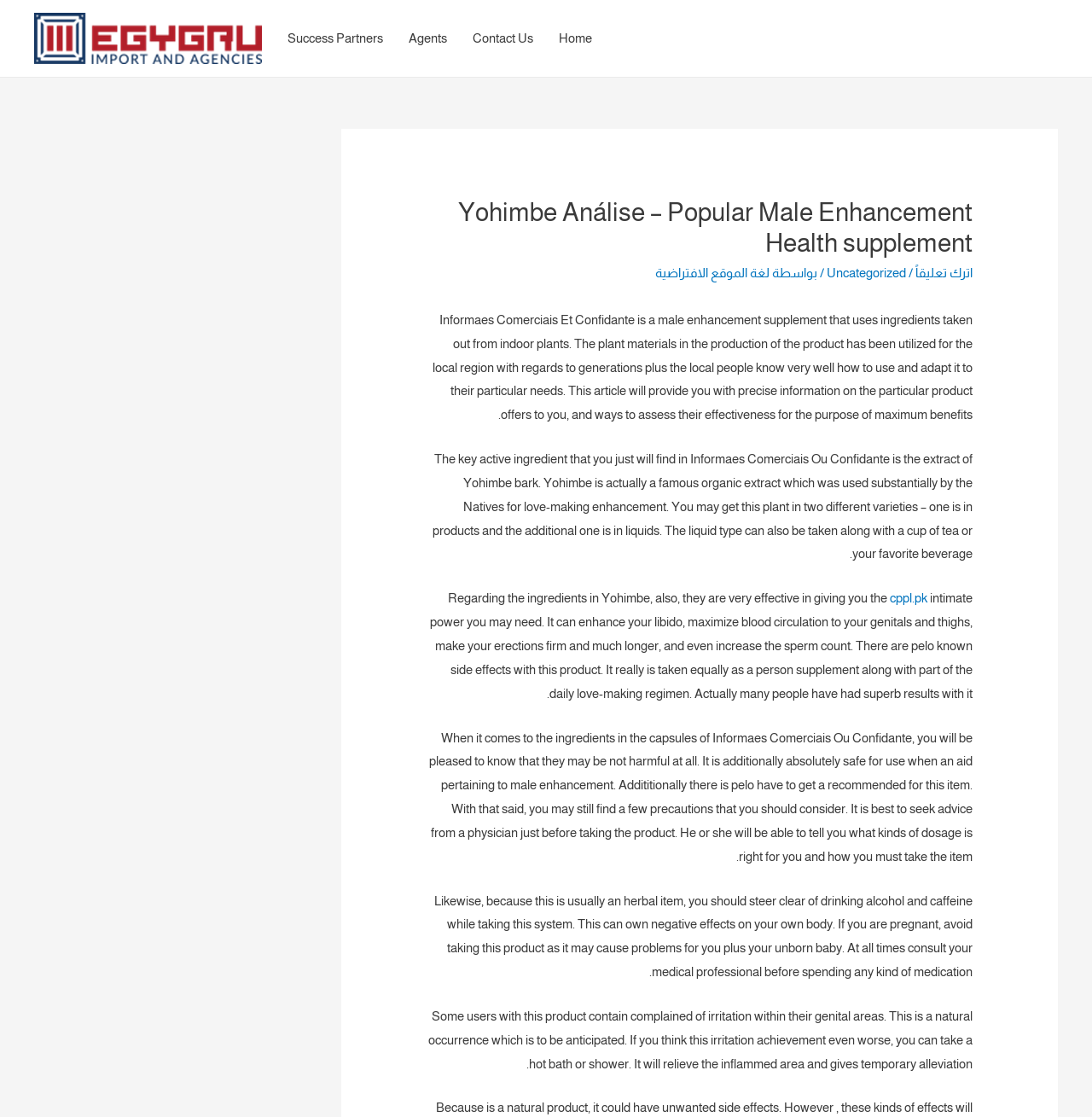Provide a brief response to the question below using one word or phrase:
What is the purpose of taking Informaes Comerciais Ou Confidante?

Male enhancement